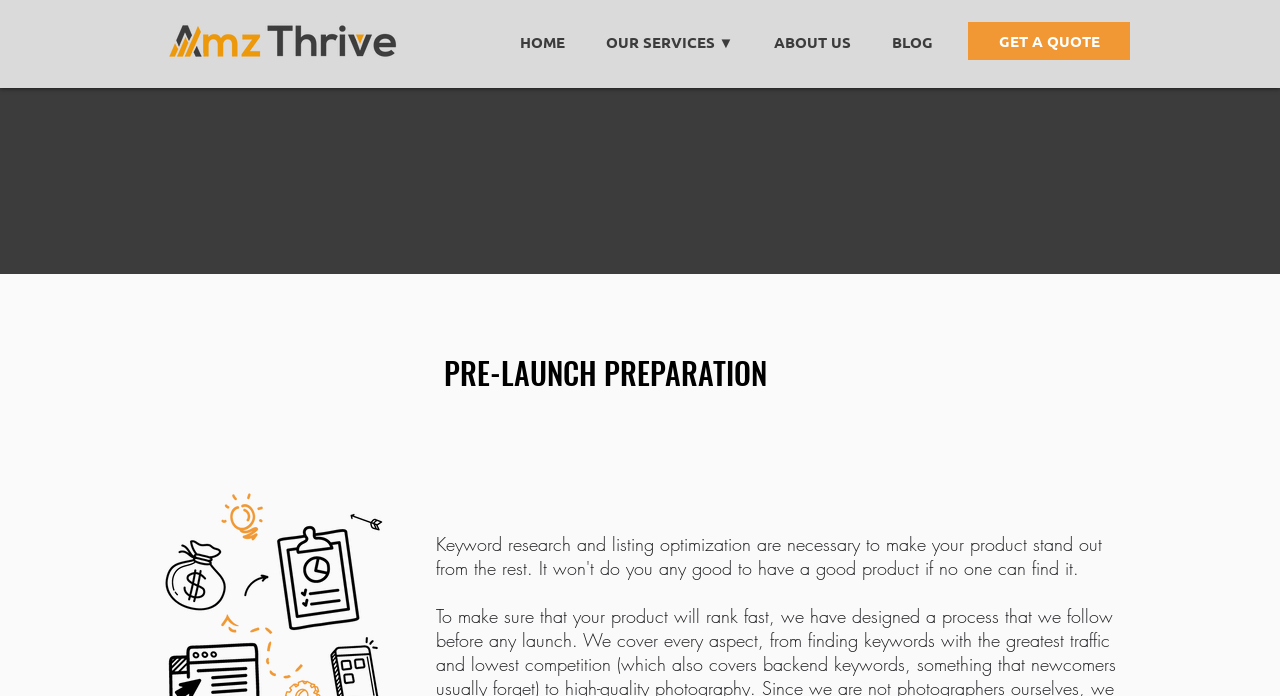Craft a detailed narrative of the webpage's structure and content.

The webpage appears to be a service-based website, specifically focused on Amazon product launch preparation. At the top left corner, there is a logo of "AmzThrive" in the form of an image link. 

To the right of the logo, a navigation menu is situated, containing four links: "HOME", "OUR SERVICES" with a dropdown menu, "ABOUT US", and "BLOG". These links are aligned horizontally and are positioned near the top of the page.

On the top right corner, there is a "GET A QUOTE" link. 

Below the navigation menu, a prominent heading "PRE-LAUNCH PREPARATION" is displayed, taking up a significant portion of the page. This heading is centered and is positioned roughly in the middle of the page vertically.

There is a small, non-descriptive text element containing a single whitespace character, situated below the heading, but its purpose is unclear.